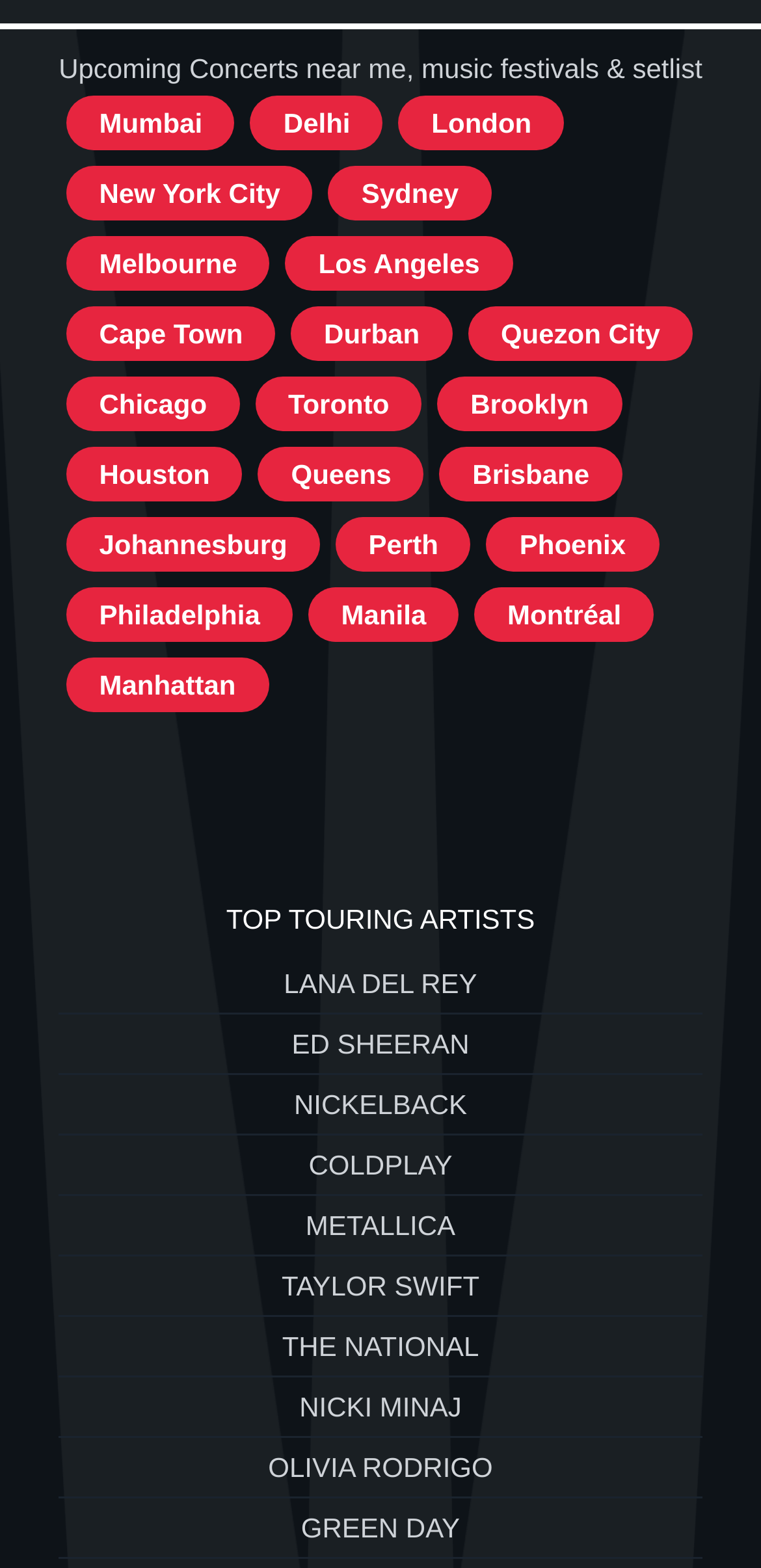What is the logo at the top left of the webpage?
Please answer the question with a single word or phrase, referencing the image.

Setlist.fm